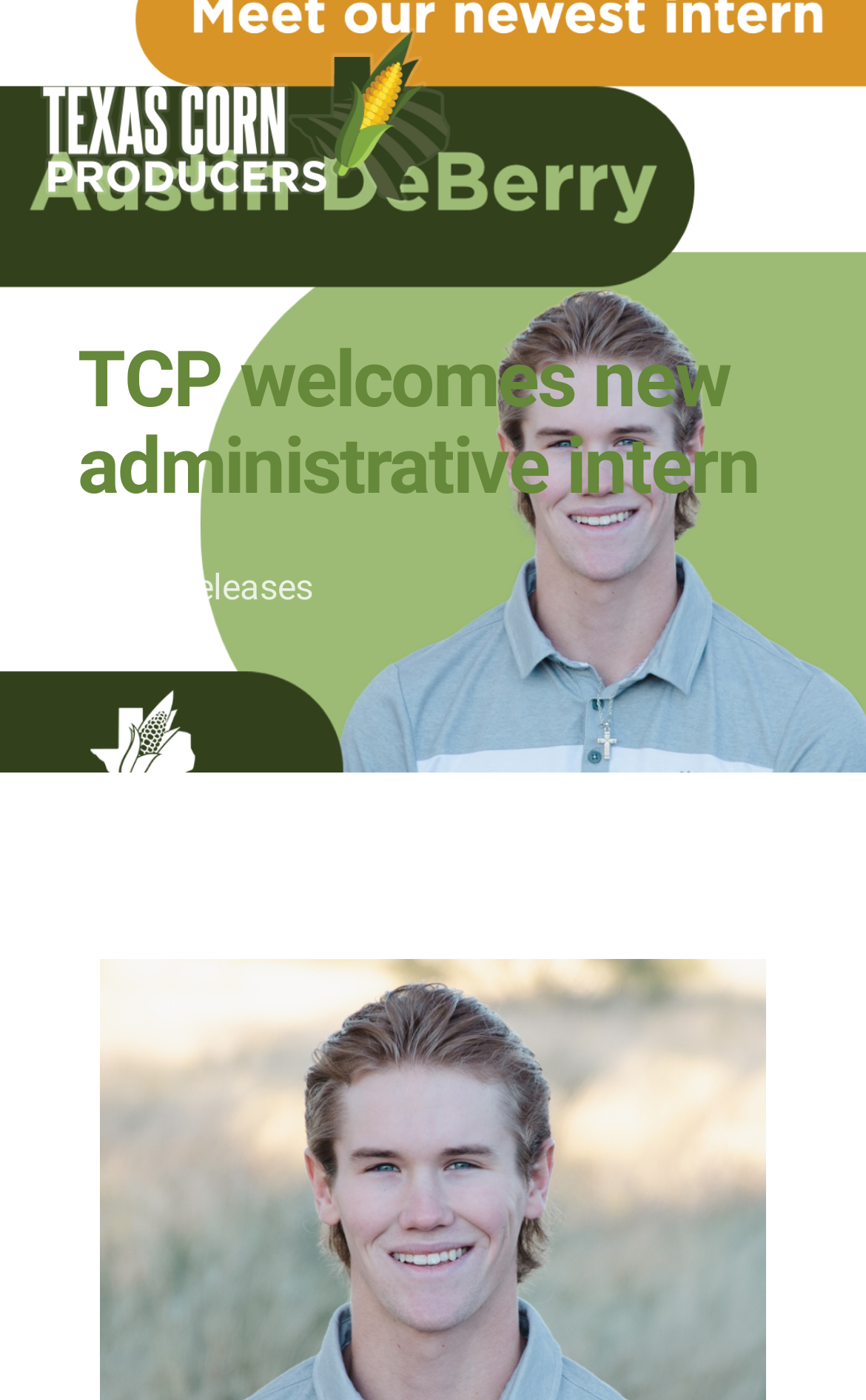Find the bounding box coordinates for the HTML element specified by: "News Releases".

[0.09, 0.404, 0.362, 0.434]